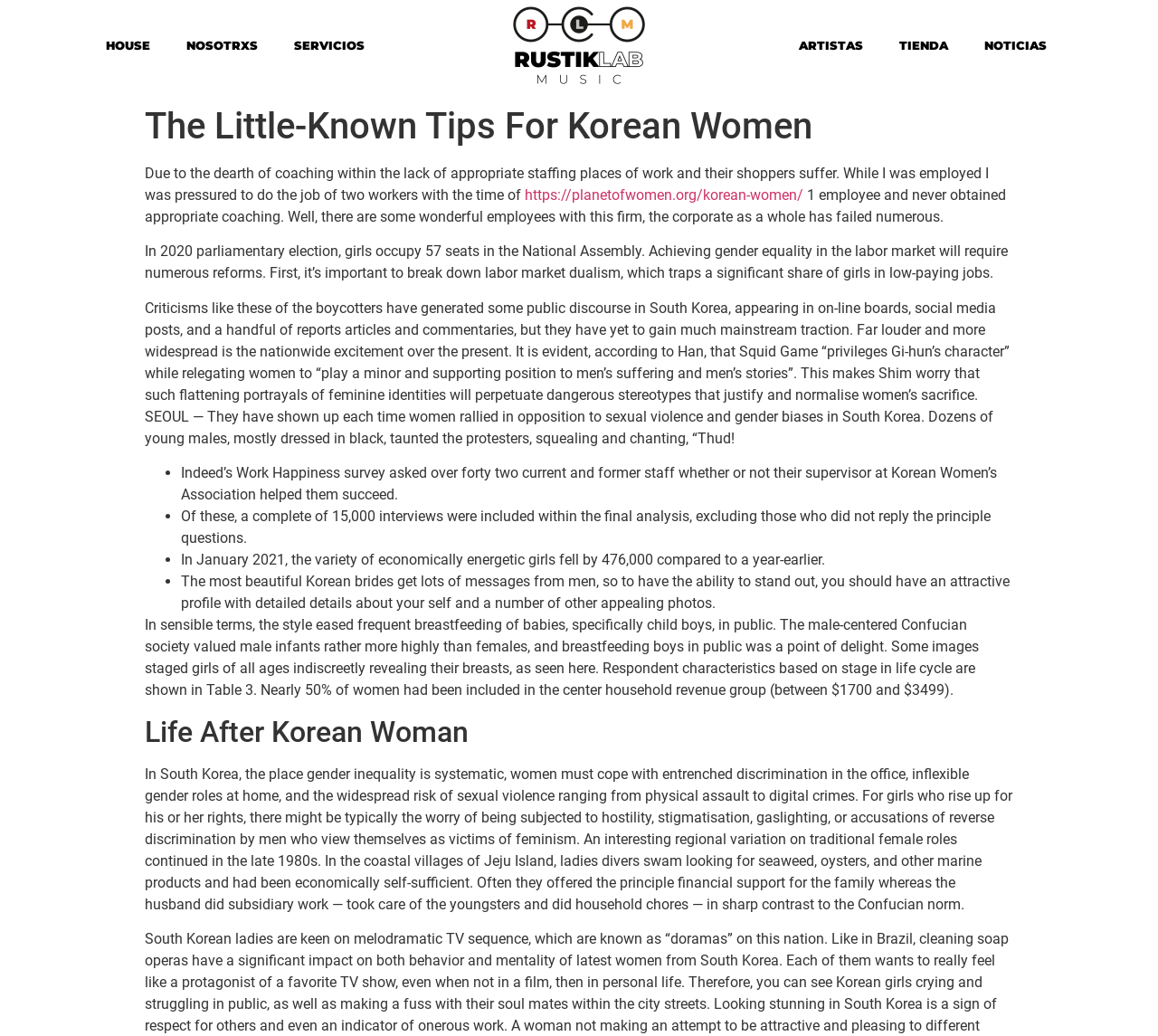Provide a comprehensive description of the webpage.

The webpage is about Korean women, with a focus on their lives, roles, and challenges in South Korean society. At the top, there are six links: "HOUSE", "NOSOTRXS", "SERVICIOS", "ARTISTAS", "TIENDA", and "NOTICIAS", which are evenly spaced and take up about half of the top section. Below these links, there is a large image of "RustikLabMusic - Identidad Visual-07" that spans about a quarter of the page.

The main content of the page is divided into sections, with a large heading "The Little-Known Tips For Korean Women" at the top. Below this heading, there is a block of text that discusses the lack of coaching and appropriate staffing in workplaces, and how this affects employees. This text is followed by a link to "https://planetofwomen.org/korean-women/".

The next section discusses the 2020 parliamentary election, where women occupy 57 seats in the National Assembly, and the need for reforms to achieve gender equality in the labor market. This is followed by a section that critiques the portrayal of women in the TV show "Squid Game" and how it perpetuates harmful stereotypes.

The page then presents a series of bullet points, each with a list marker "•", that discuss various topics related to Korean women, including their work happiness, economic activity, and marriage. These bullet points are interspersed with blocks of text that provide more information on these topics.

The final section of the page has a heading "Life After Korean Woman" and discusses the challenges that women face in South Korean society, including gender inequality, discrimination, and sexual violence. It also highlights the regional variation in traditional female roles, such as the economically self-sufficient women divers on Jeju Island.

Overall, the webpage presents a mix of informative text, links, and images that provide insight into the lives and challenges of Korean women.